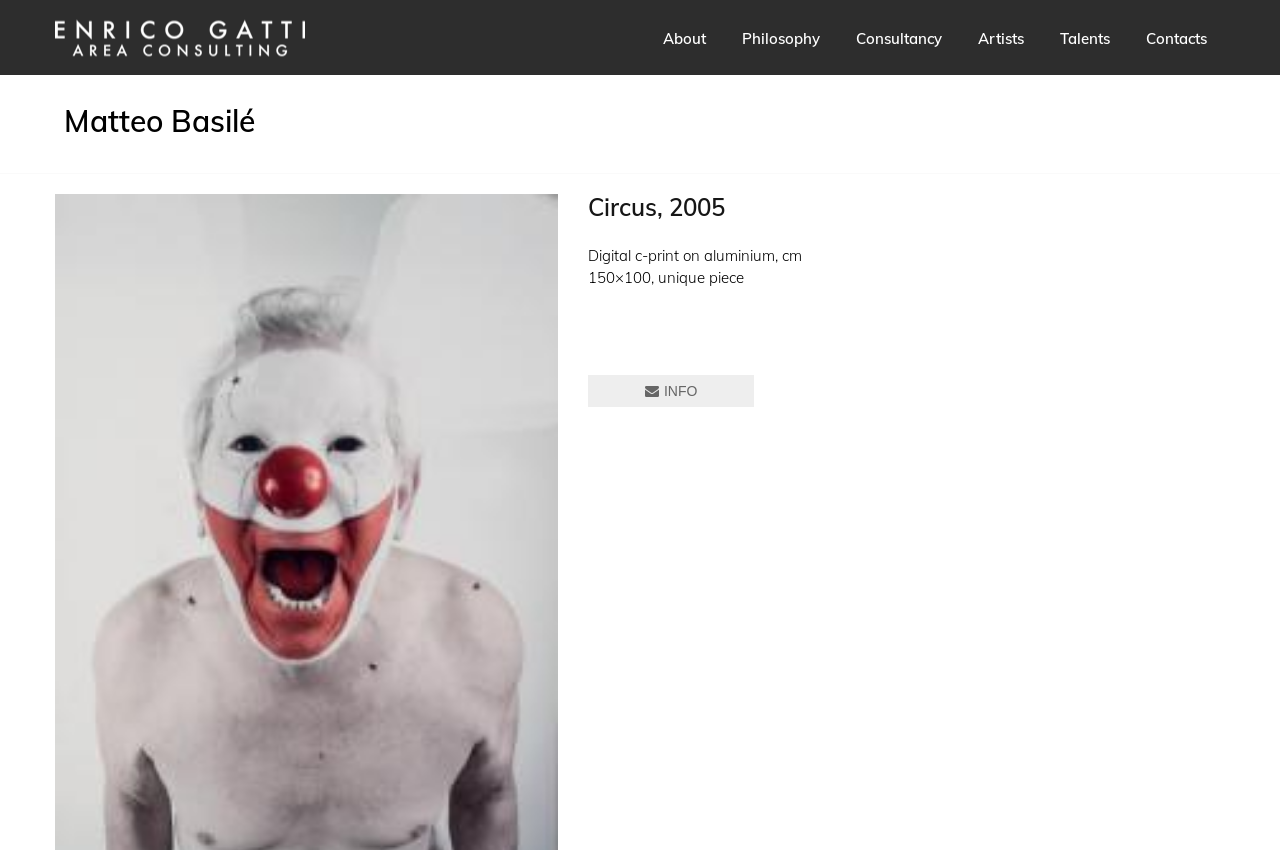Predict the bounding box for the UI component with the following description: "About".

[0.504, 0.0, 0.566, 0.088]